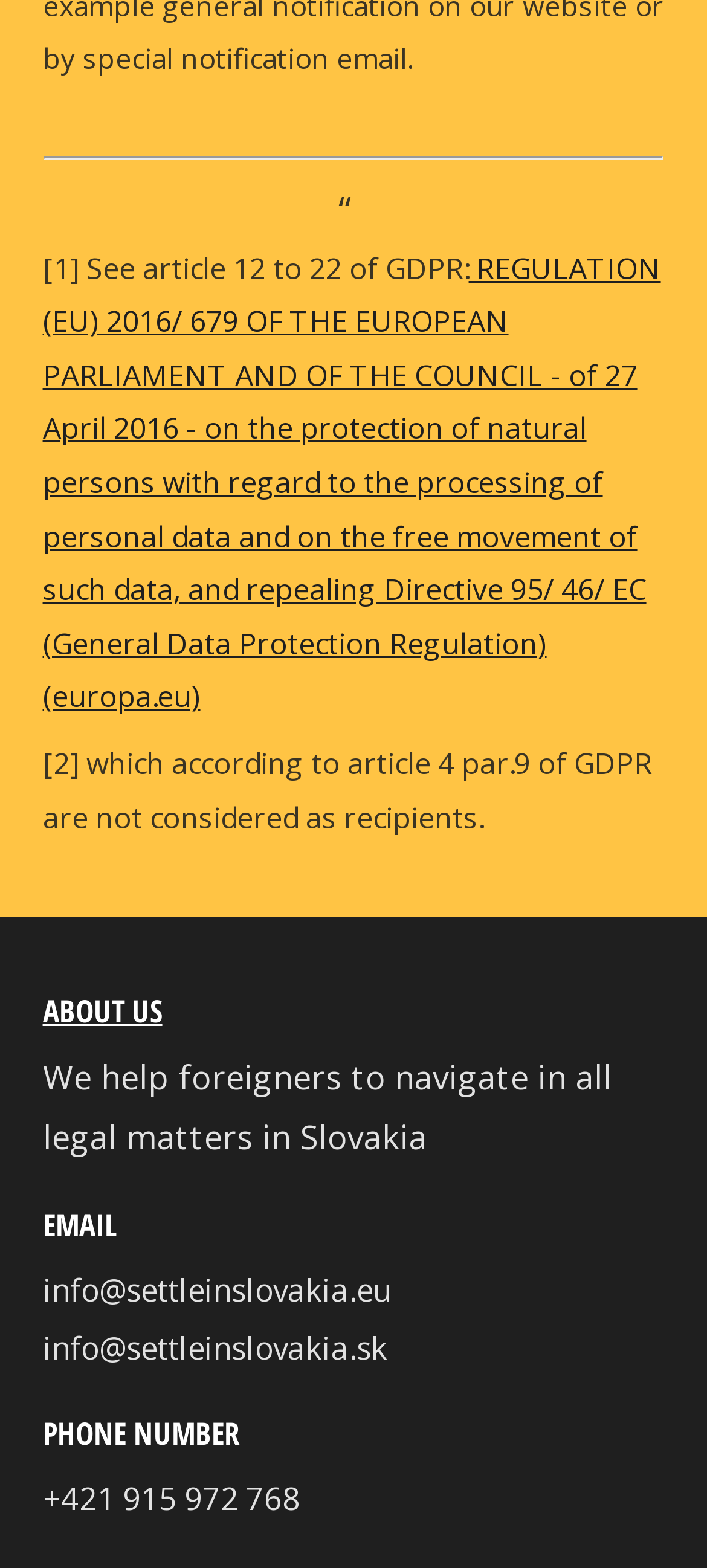What is the purpose of the website 'settleinslovakia'?
Respond to the question with a single word or phrase according to the image.

Assist foreigners